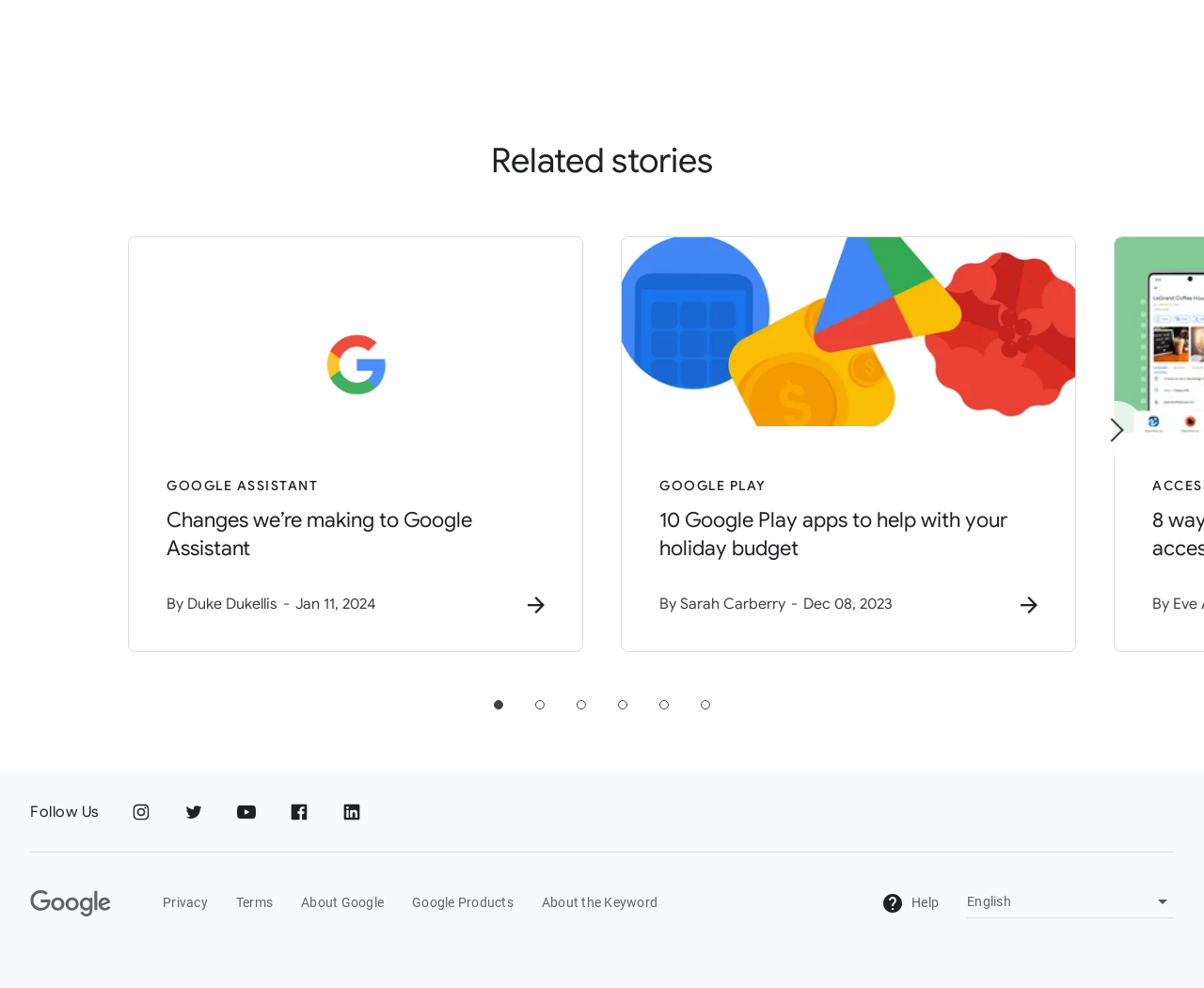Please give the bounding box coordinates of the area that should be clicked to fulfill the following instruction: "Read about Google Play apps for holiday budget". The coordinates should be in the format of four float numbers from 0 to 1, i.e., [left, top, right, bottom].

[0.516, 0.24, 0.893, 0.659]